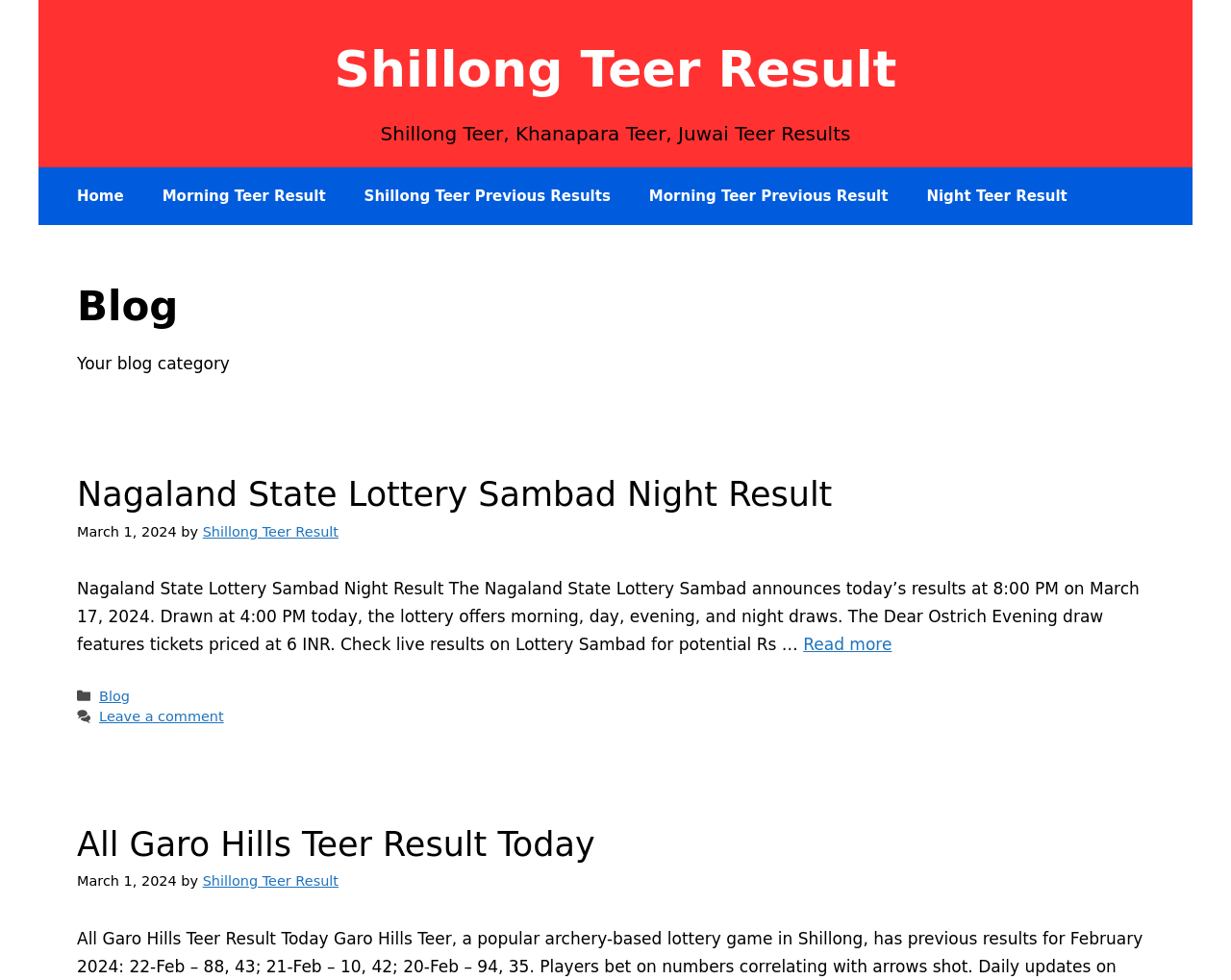What is the date of the Nagaland State Lottery Sambad Night Result?
Please answer the question with a detailed and comprehensive explanation.

The date of the Nagaland State Lottery Sambad Night Result can be found in the article section, which contains a time element with the text 'March 1, 2024'.